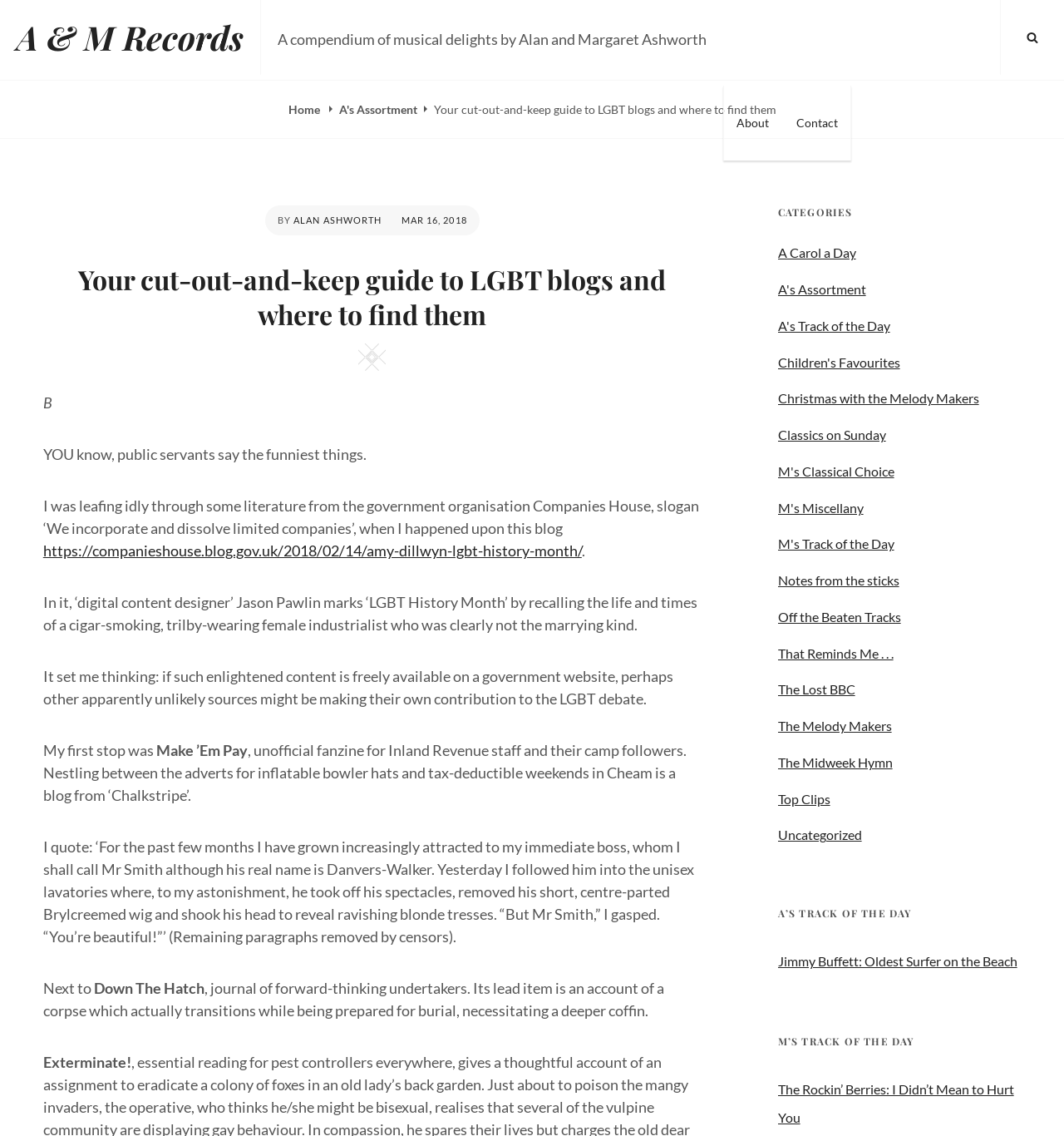Determine the bounding box coordinates for the UI element with the following description: "Search". The coordinates should be four float numbers between 0 and 1, represented as [left, top, right, bottom].

[0.956, 0.02, 0.984, 0.046]